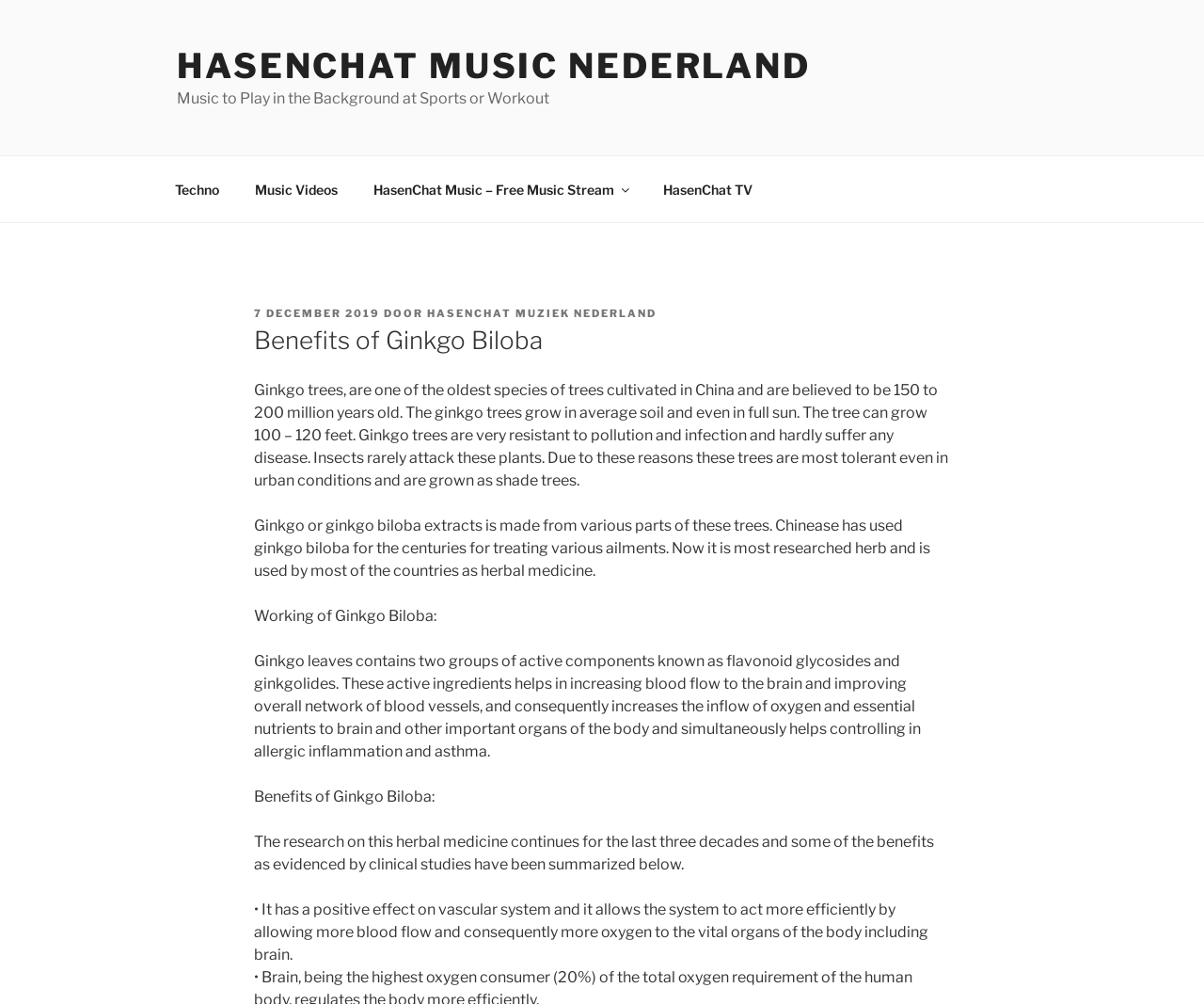From the details in the image, provide a thorough response to the question: What is the oldest species of trees cultivated in China?

According to the webpage, Ginkgo trees are one of the oldest species of trees cultivated in China and are believed to be 150 to 200 million years old.